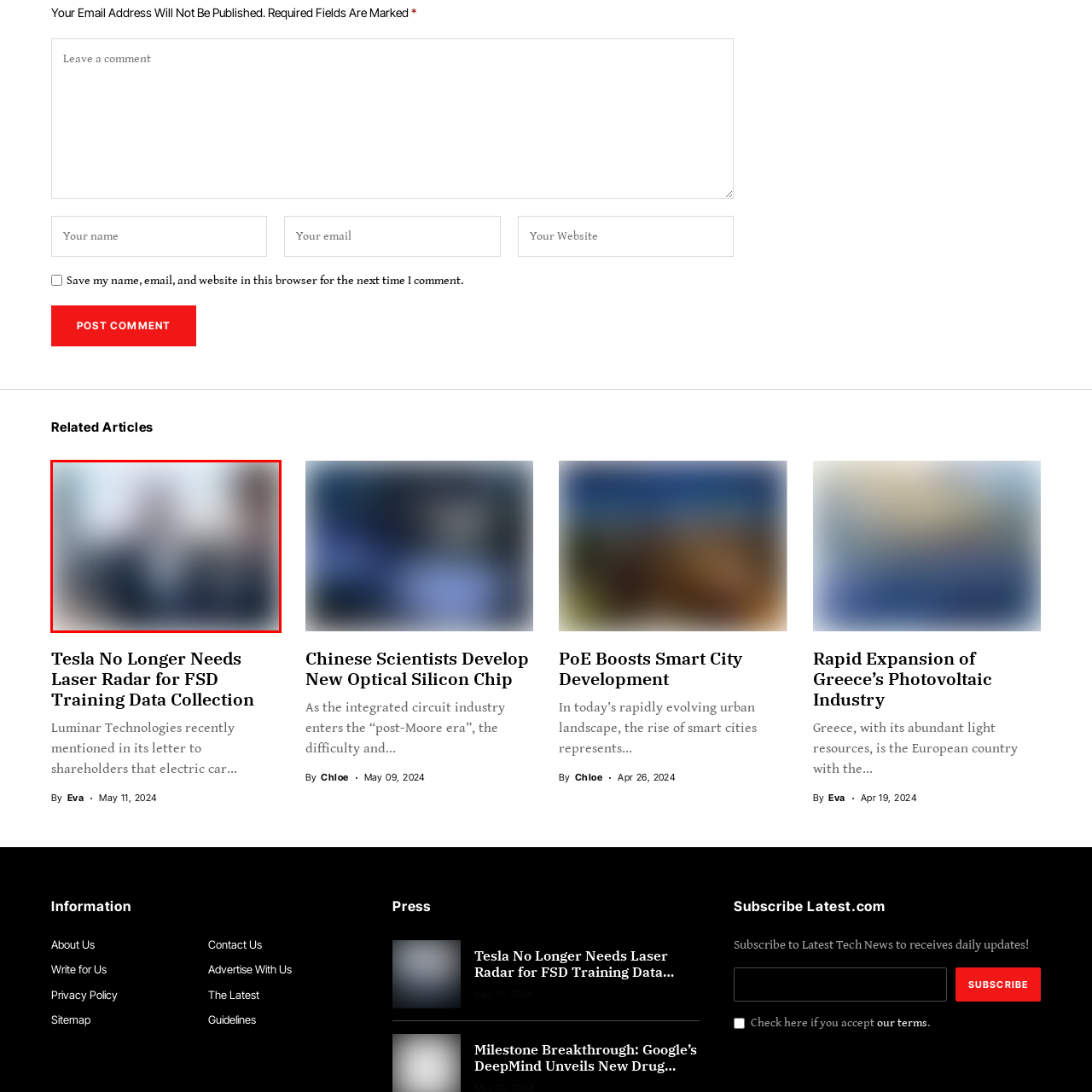What is the focus of the contemporary environment?
Direct your attention to the image enclosed by the red bounding box and provide a detailed answer to the question.

The contemporary environment in the image suggests a focus on innovation and modernization, aligning with current trends in industries like technology and business development.